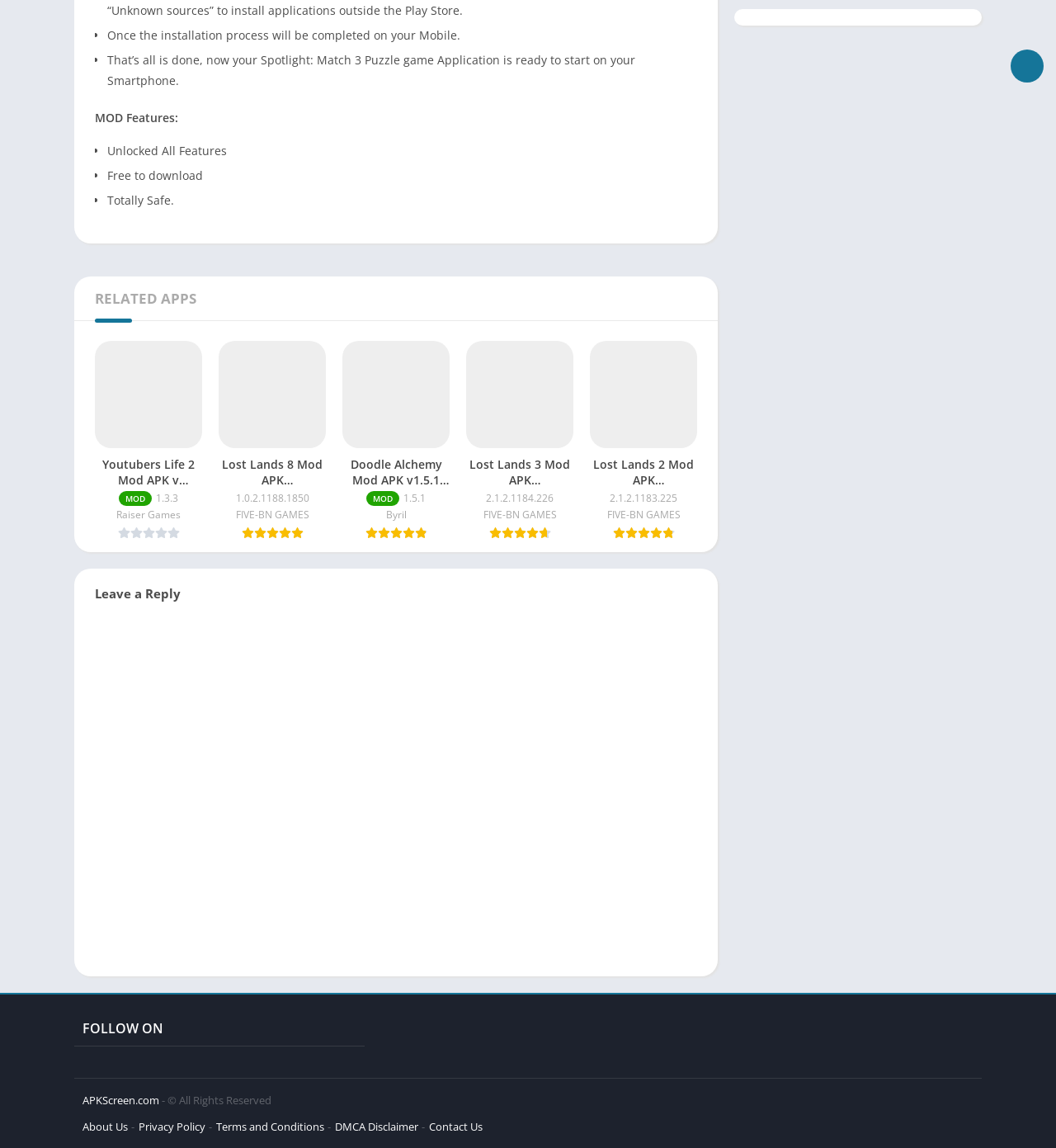Determine the bounding box coordinates of the element that should be clicked to execute the following command: "Follow APKScreen.com".

[0.078, 0.952, 0.151, 0.965]